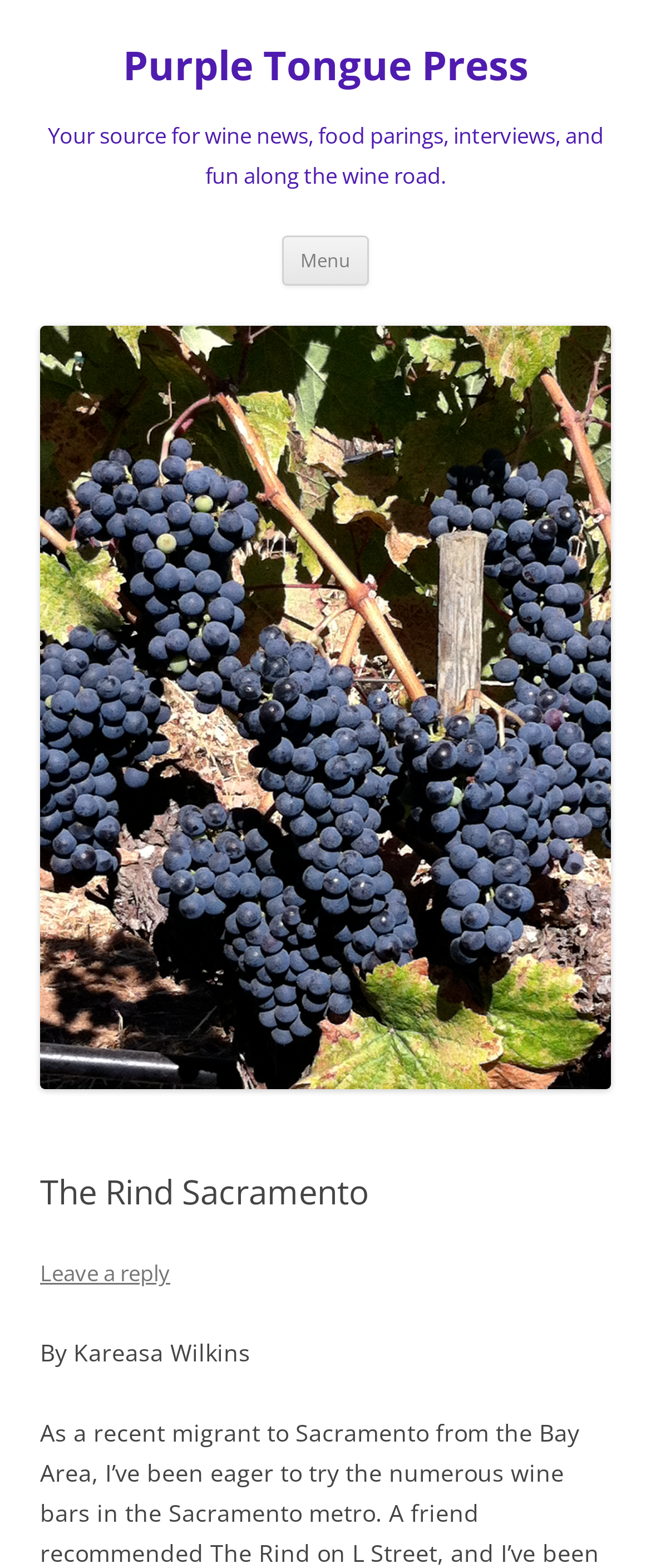Who is the author of the article?
Based on the screenshot, respond with a single word or phrase.

Kareasa Wilkins